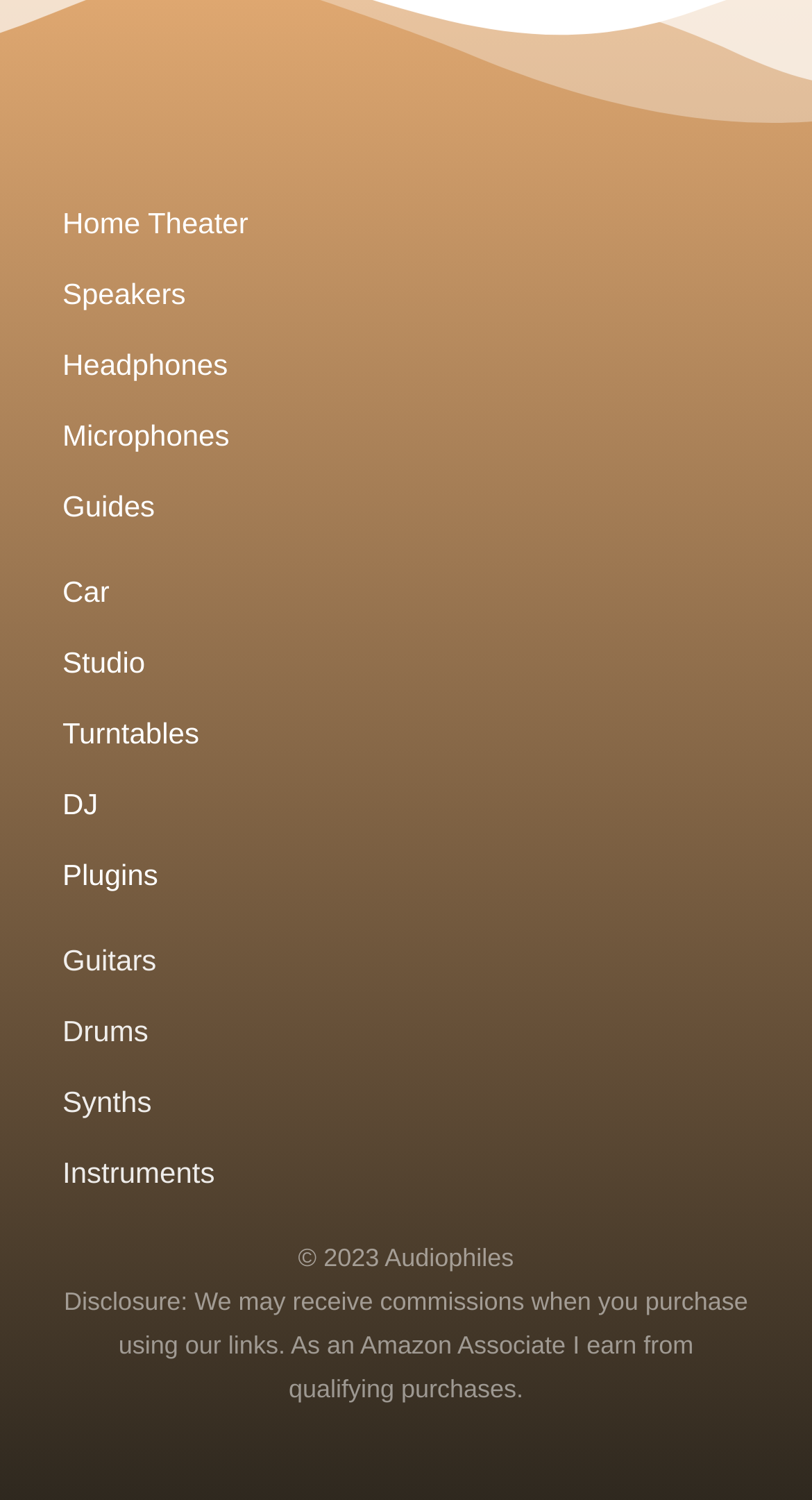Provide the bounding box coordinates of the section that needs to be clicked to accomplish the following instruction: "Browse Speakers."

[0.077, 0.182, 0.923, 0.211]